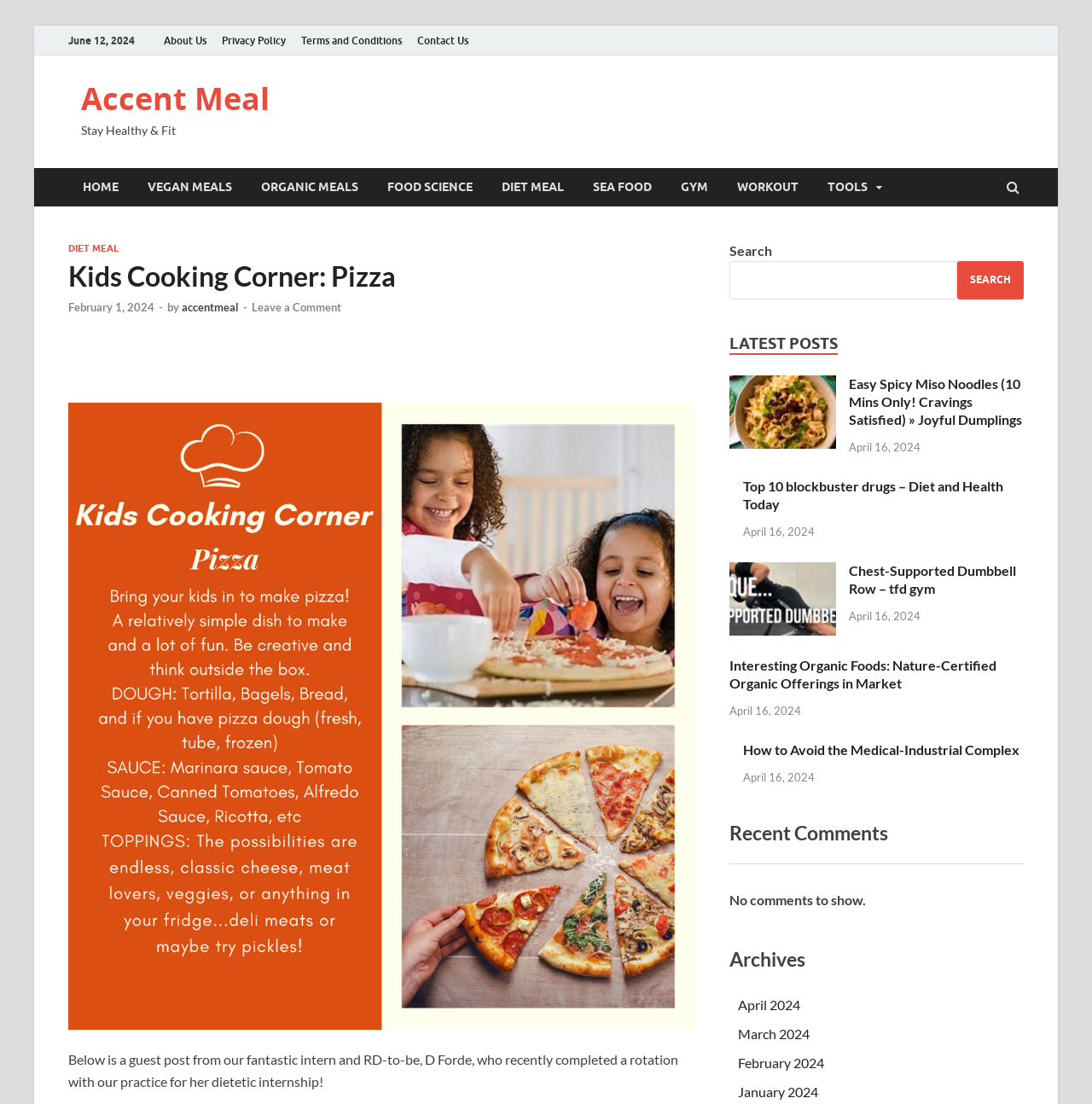Please give a concise answer to this question using a single word or phrase: 
What is the category of the link 'Chest-Supported Dumbbell Row'?

GYM